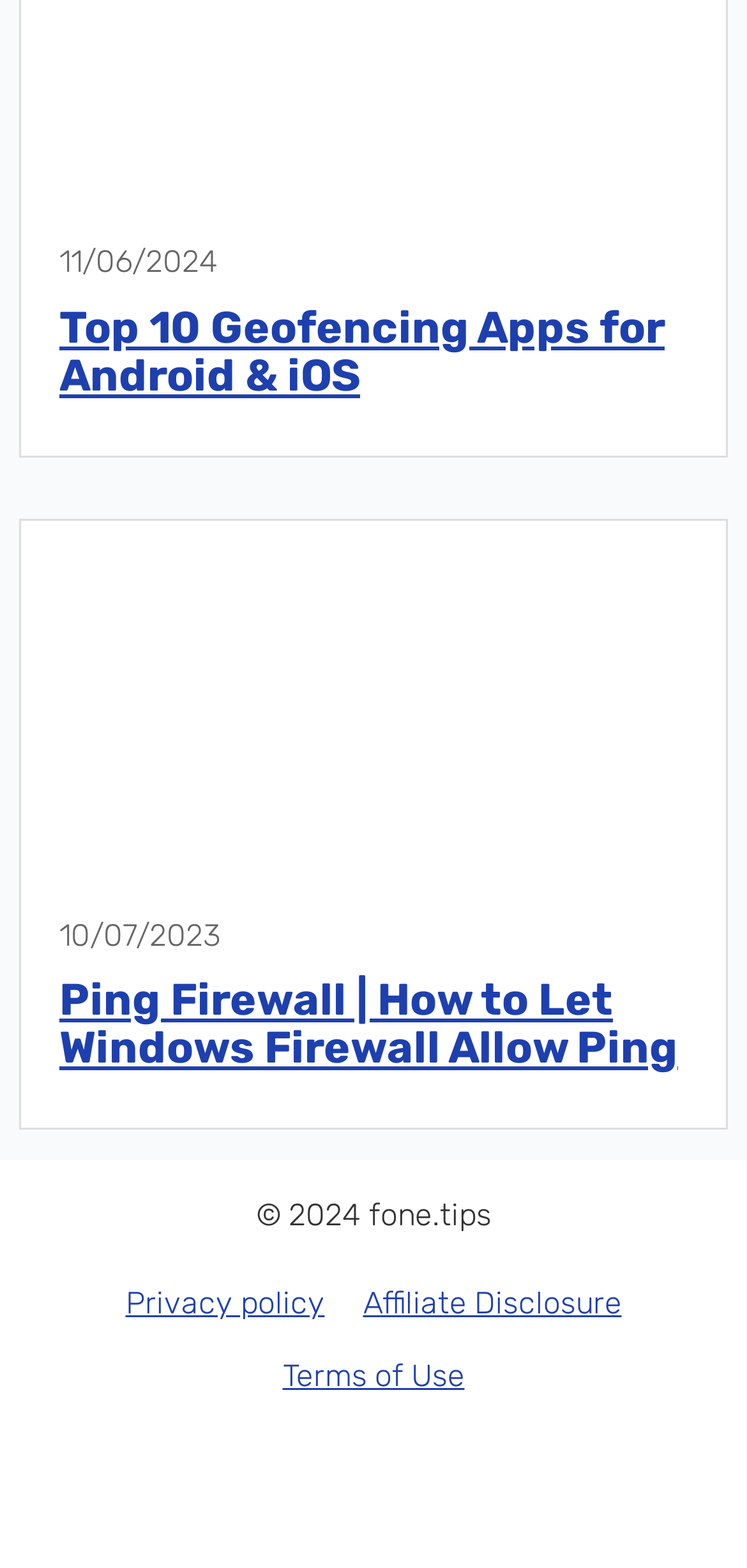Examine the image and give a thorough answer to the following question:
What is the name of the image on the webpage?

The name of the image on the webpage can be found in the figure element, which contains an image with the description 'Ping Firewall'.